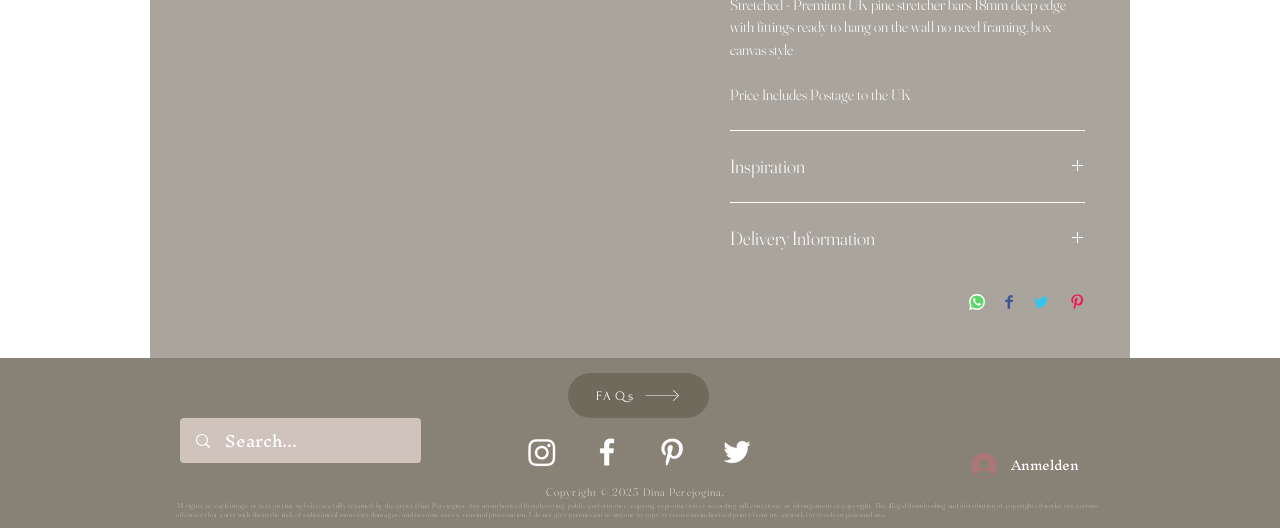Identify the bounding box coordinates of the clickable region required to complete the instruction: "Search for something". The coordinates should be given as four float numbers within the range of 0 and 1, i.e., [left, top, right, bottom].

[0.176, 0.792, 0.296, 0.878]